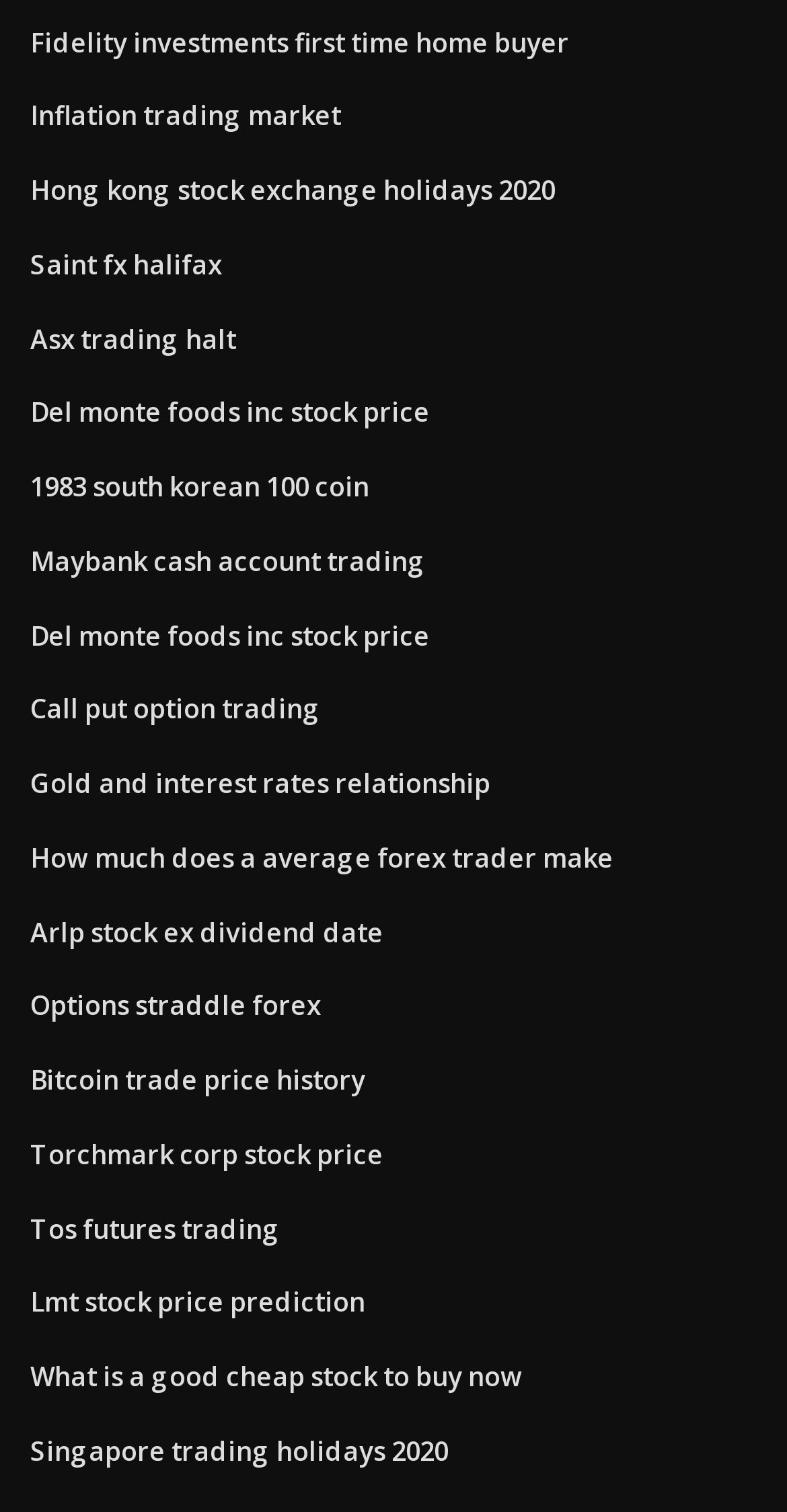Please determine the bounding box coordinates for the UI element described as: "Arlp stock ex dividend date".

[0.038, 0.604, 0.487, 0.628]